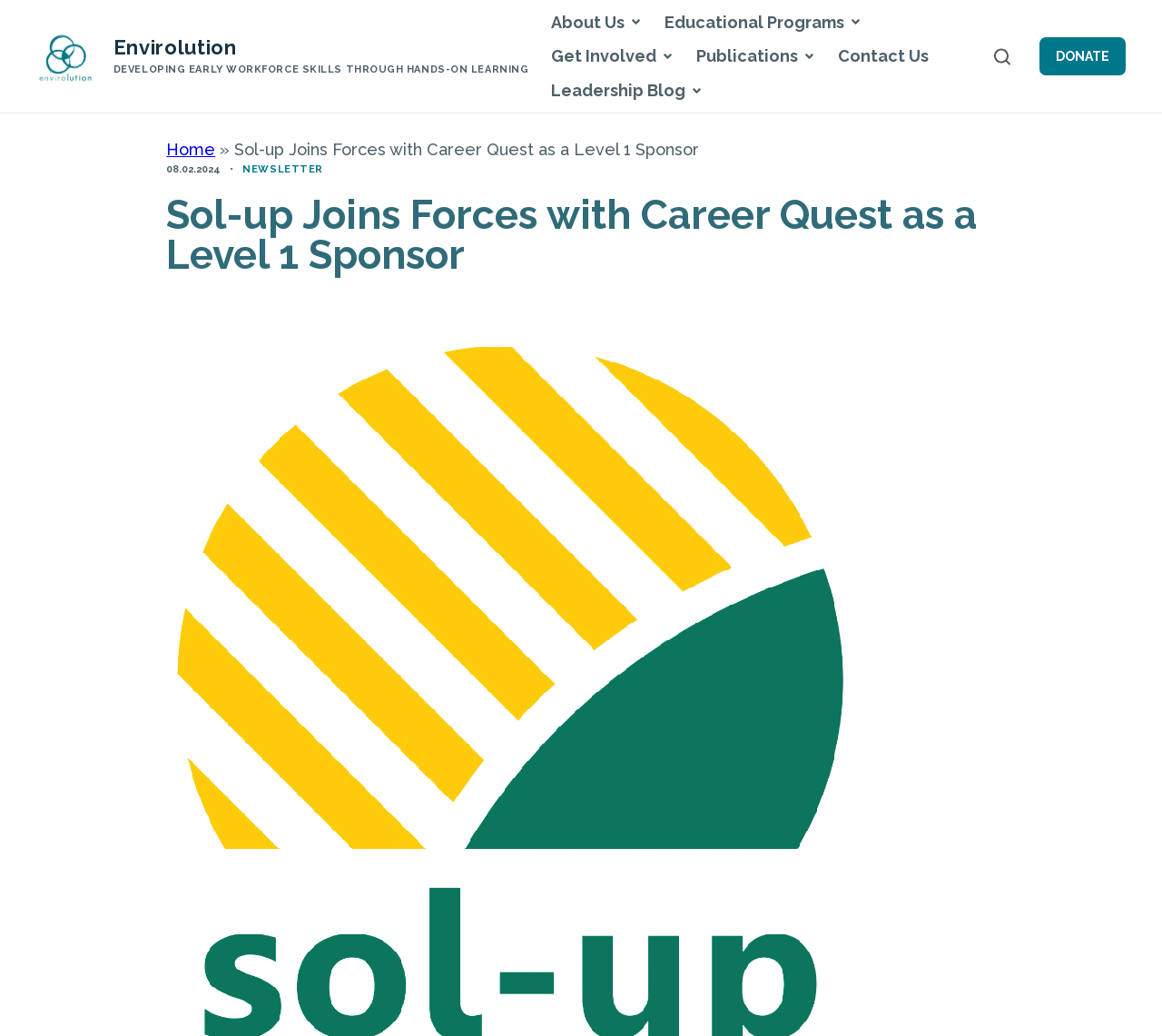Create a detailed summary of the webpage's content and design.

The webpage is about Envirolution, an organization focused on developing early workforce skills through hands-on learning. At the top left, there is a link to the Envirolution homepage with the text "Envirolution DEVELOPING EARLY WORKFORCE SKILLS THROUGH HANDS-ON LEARNING". 

To the right of this link, there is a primary navigation menu with several links, including "About Us", "Educational Programs", "Get Involved", "Publications", "Contact Us", and "Leadership Blog". Each of these links has an expandable child menu.

On the top right, there is a search button with an accompanying image, and a "DONATE" button next to it.

Below the navigation menu, there is a section with a heading that reads "Sol-up Joins Forces with Career Quest as a Level 1 Sponsor". This section has a subheading with the date "08.02.2024" and a label "NEWSLETTER". The main content of this section is a news article or announcement about Sol-up, a leader in sustainable energy solutions, signing up as a Level 1 Sponsor for Career Quest, reinforcing their commitment.